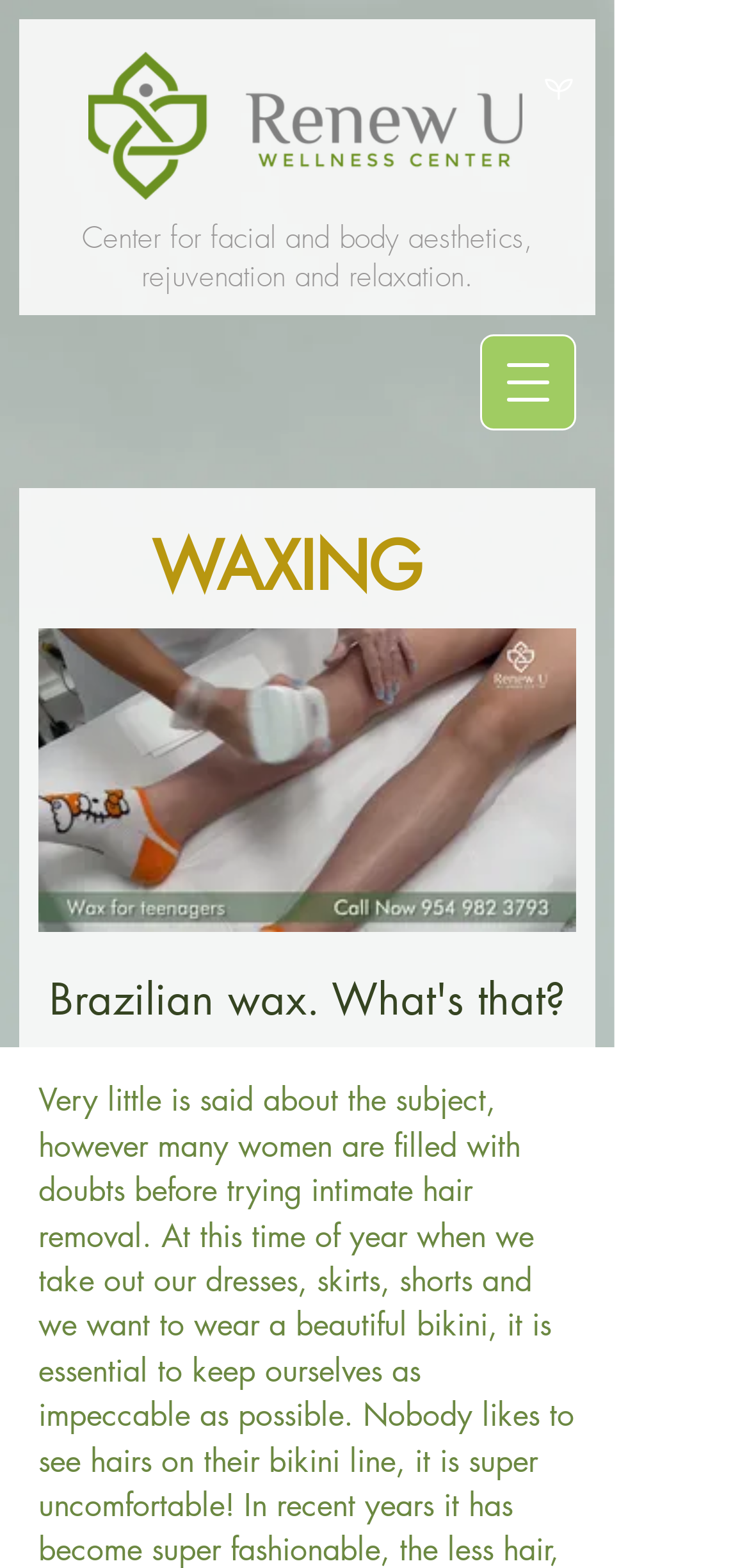Using details from the image, please answer the following question comprehensively:
What is the focus of the wellness center?

The focus of the wellness center is on facial and body aesthetics, rejuvenation, and relaxation, as indicated by the heading 'Center for facial and body aesthetics, rejuvenation and relaxation.'